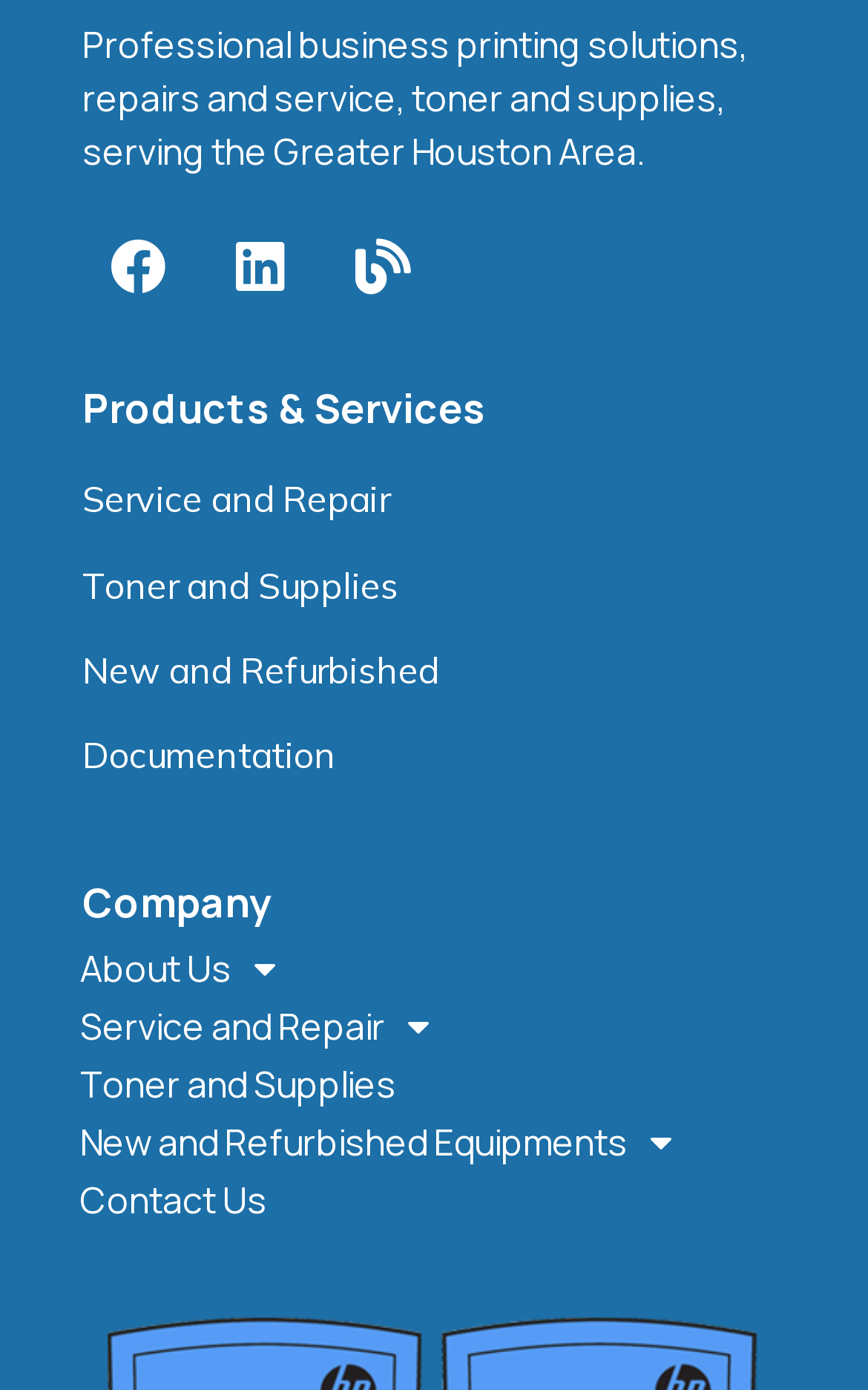Find the UI element described as: "New and Refurbished Equipments" and predict its bounding box coordinates. Ensure the coordinates are four float numbers between 0 and 1, [left, top, right, bottom].

[0.041, 0.801, 0.905, 0.842]